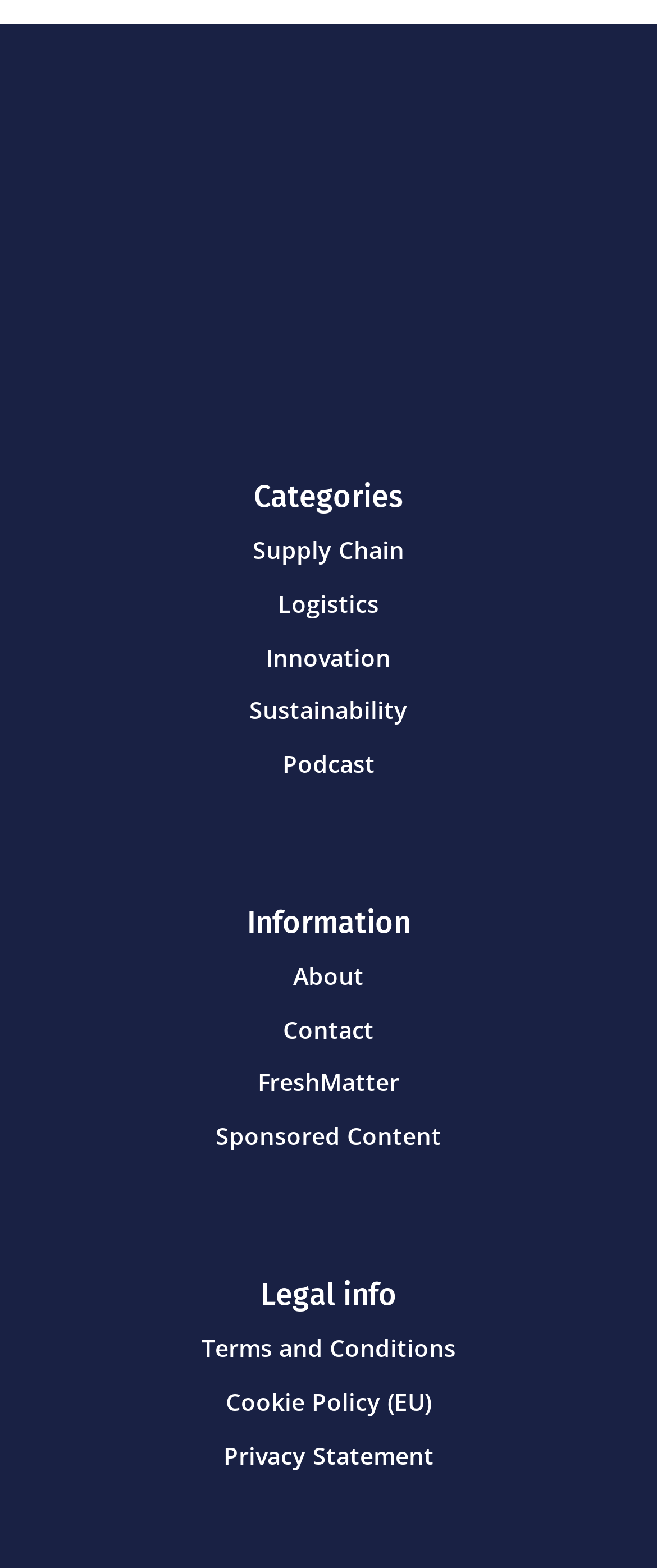Could you find the bounding box coordinates of the clickable area to complete this instruction: "Visit the podcast page"?

[0.429, 0.477, 0.571, 0.497]